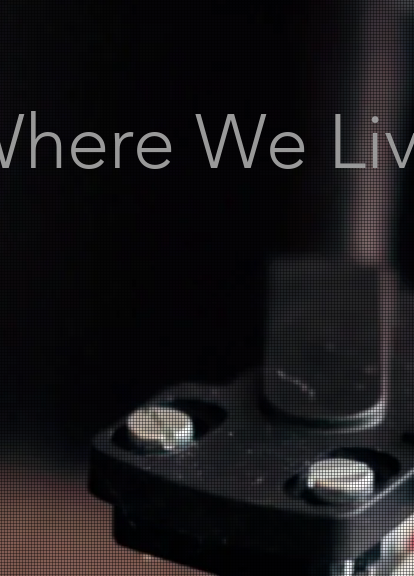What does the text overlay read?
Answer the question with detailed information derived from the image.

The image has a text overlay that reads 'Where We Live', which implies a focus on the importance of home and environment in the context of residential architecture.